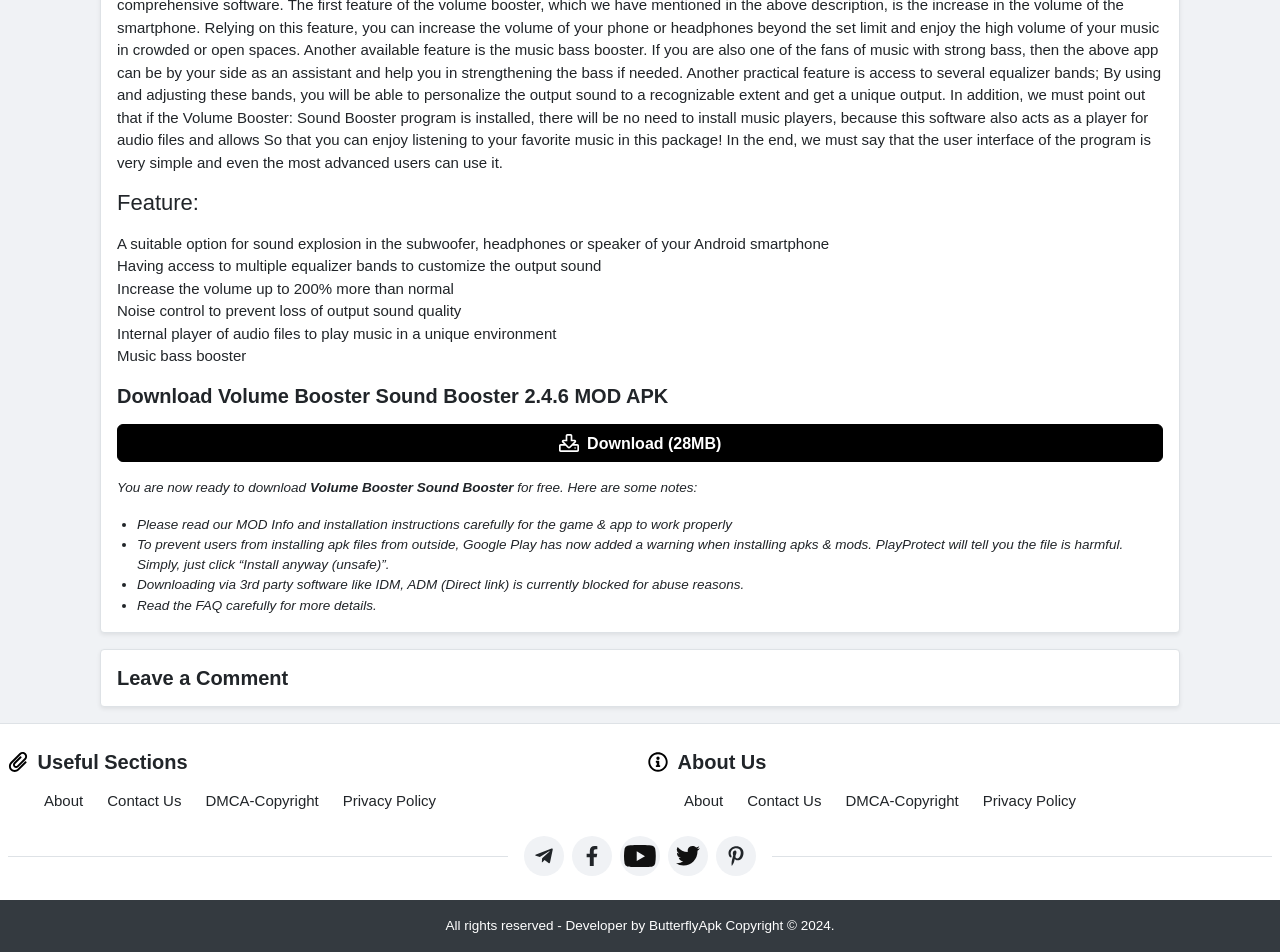What is the purpose of the internal player?
Please interpret the details in the image and answer the question thoroughly.

The text 'Internal player of audio files to play music in a unique environment' suggests that the internal player is used to play music in a unique environment.